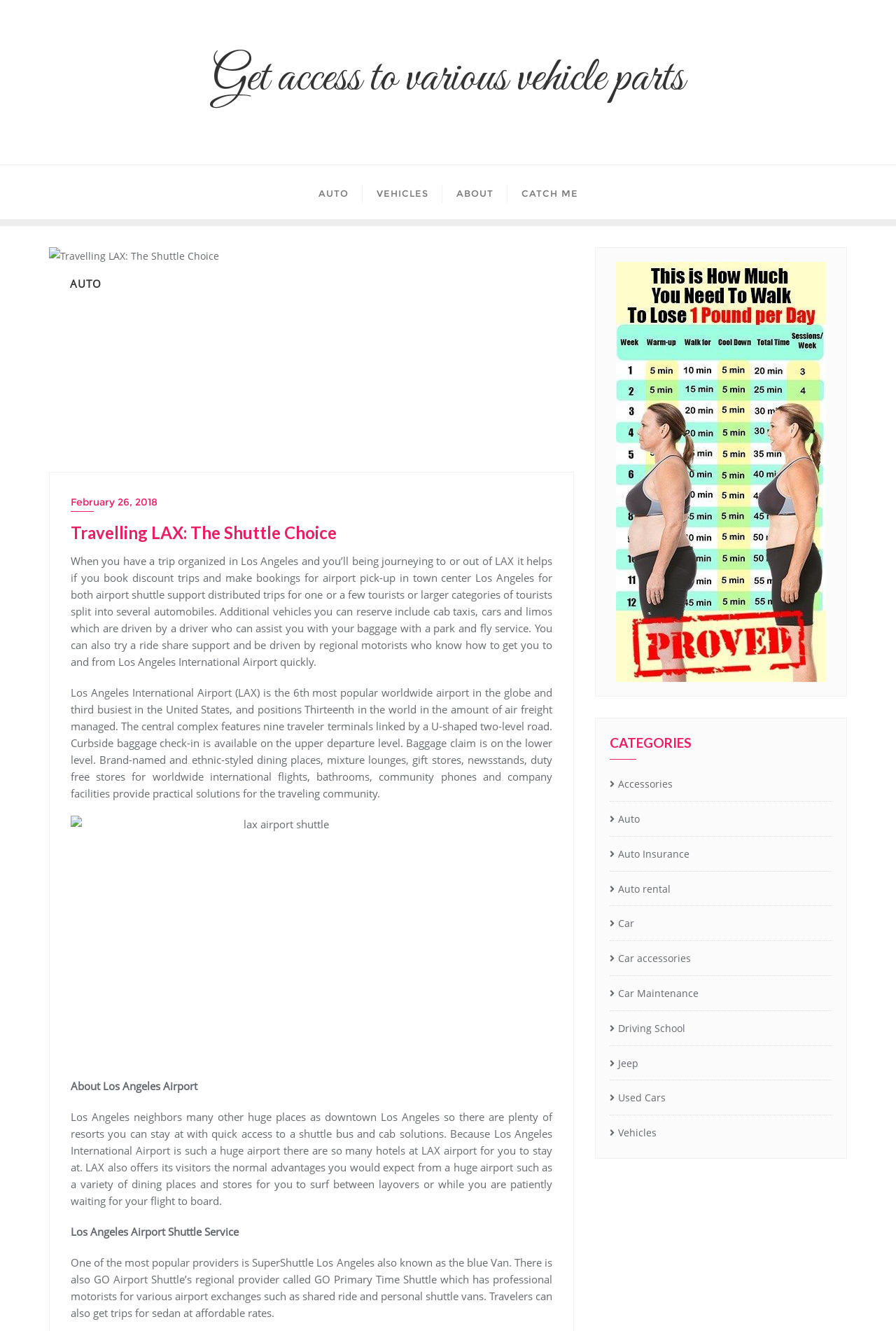Please locate the UI element described by "name="s" placeholder="Search here"" and provide its bounding box coordinates.

None